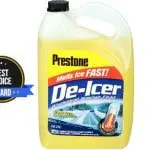What distinction has this product been awarded?
Refer to the image and give a detailed answer to the question.

The image shows a badge on the label of the de-icer bottle, which suggests that this particular de-icer has been awarded the 'Best Choice' distinction, indicating that it is a top choice among de-icer products.